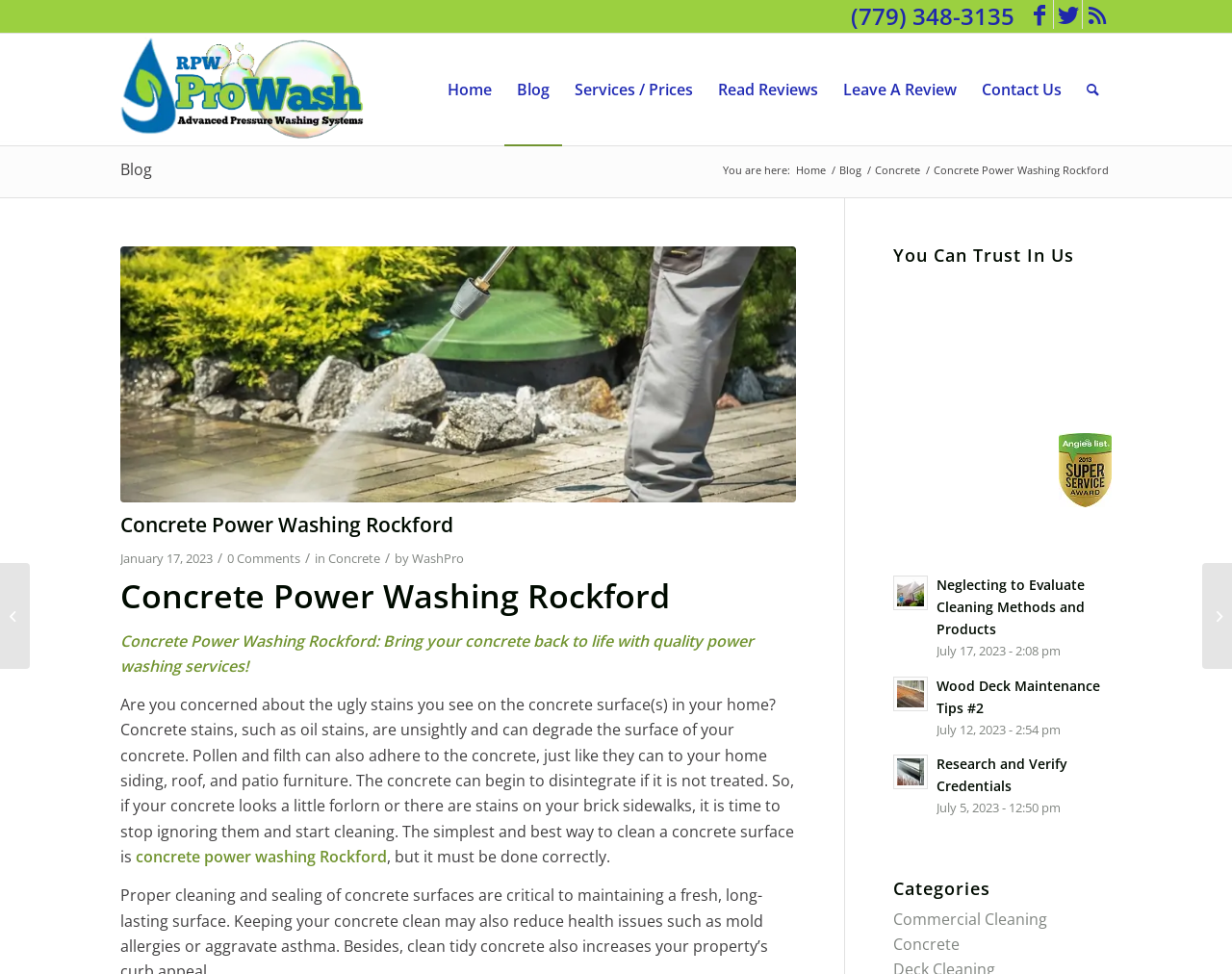Identify the bounding box coordinates of the section that should be clicked to achieve the task described: "Click on Facebook link".

[0.832, 0.0, 0.855, 0.03]